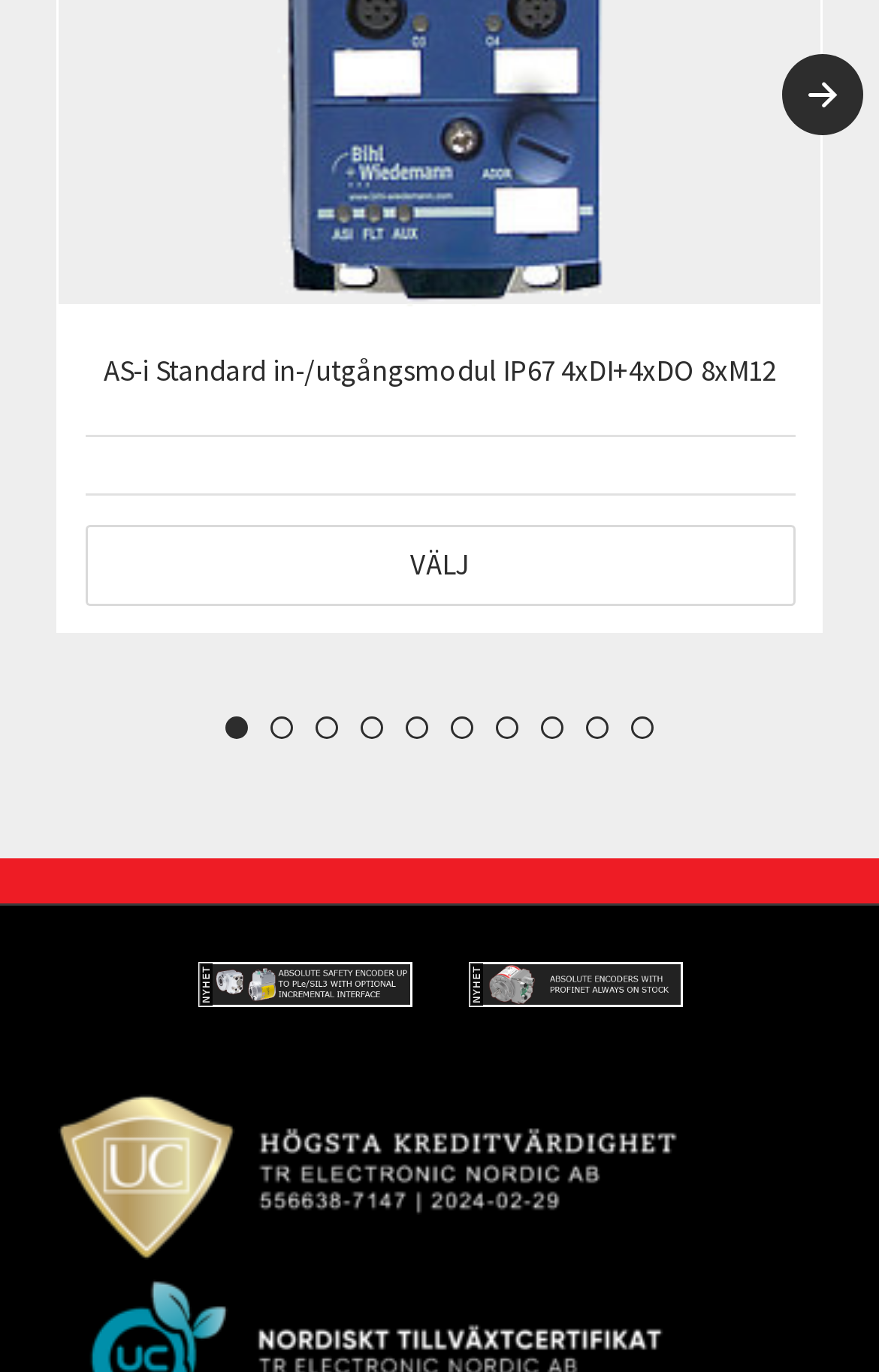Locate the coordinates of the bounding box for the clickable region that fulfills this instruction: "Click the 'AS-i Standard in-/utgångsmodul IP67 4xDI+4xDO 8xM12' link".

[0.118, 0.256, 0.882, 0.284]